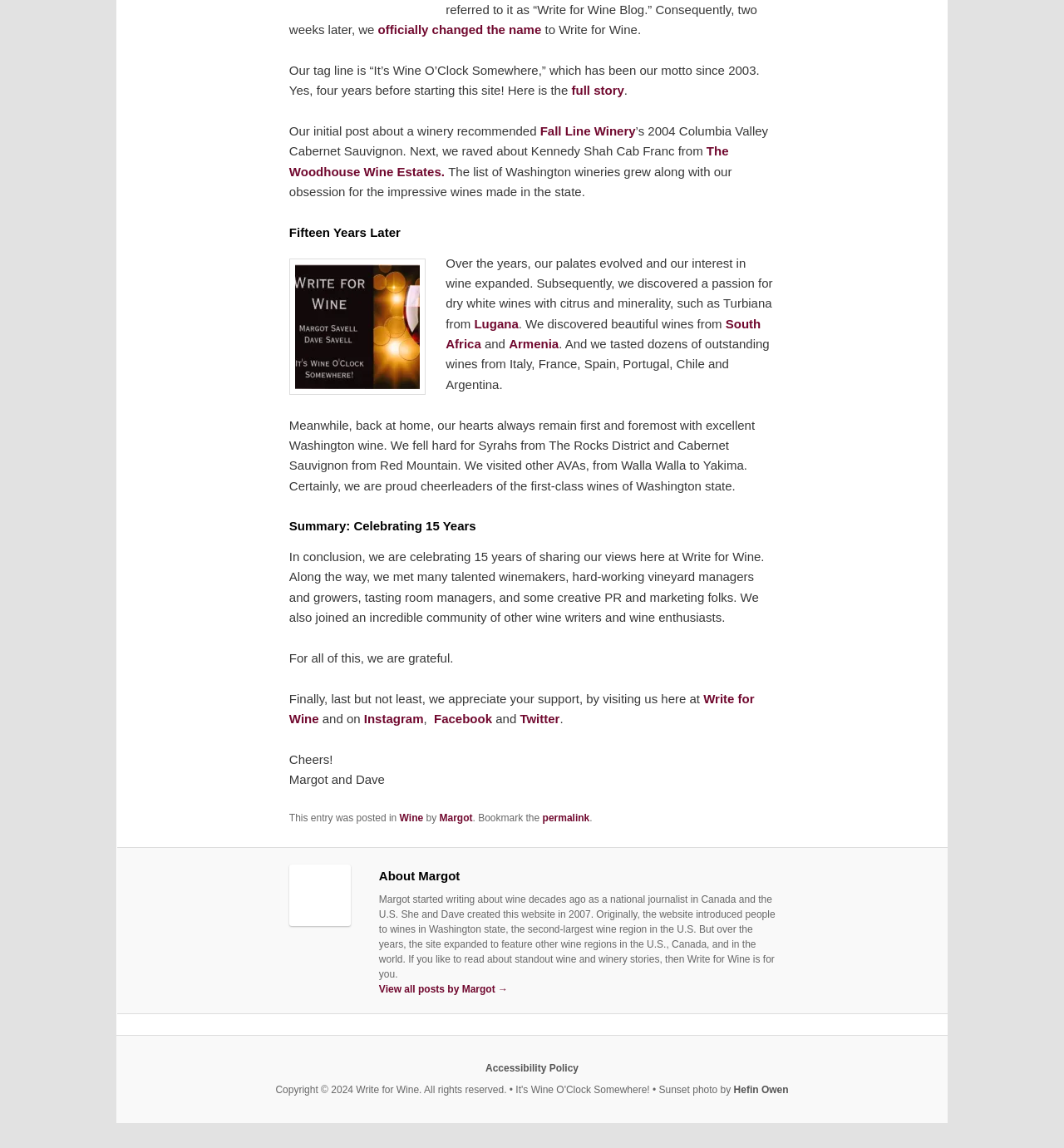What social media platforms are mentioned on the webpage?
Please ensure your answer is as detailed and informative as possible.

The webpage mentions Instagram, Facebook, and Twitter as social media platforms, with links to their respective pages.